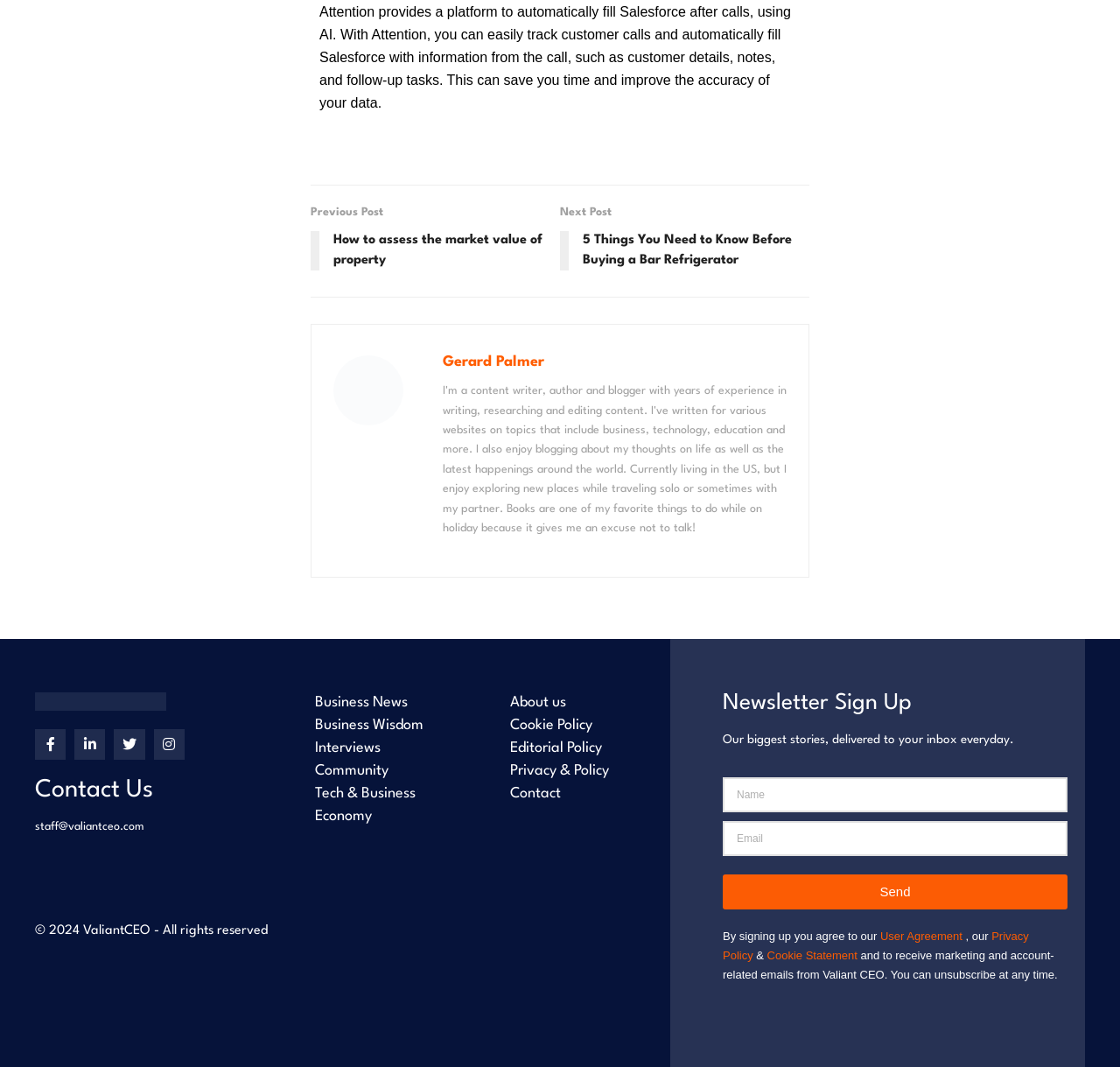Determine the bounding box coordinates of the clickable region to follow the instruction: "Click the Post Comment button".

None